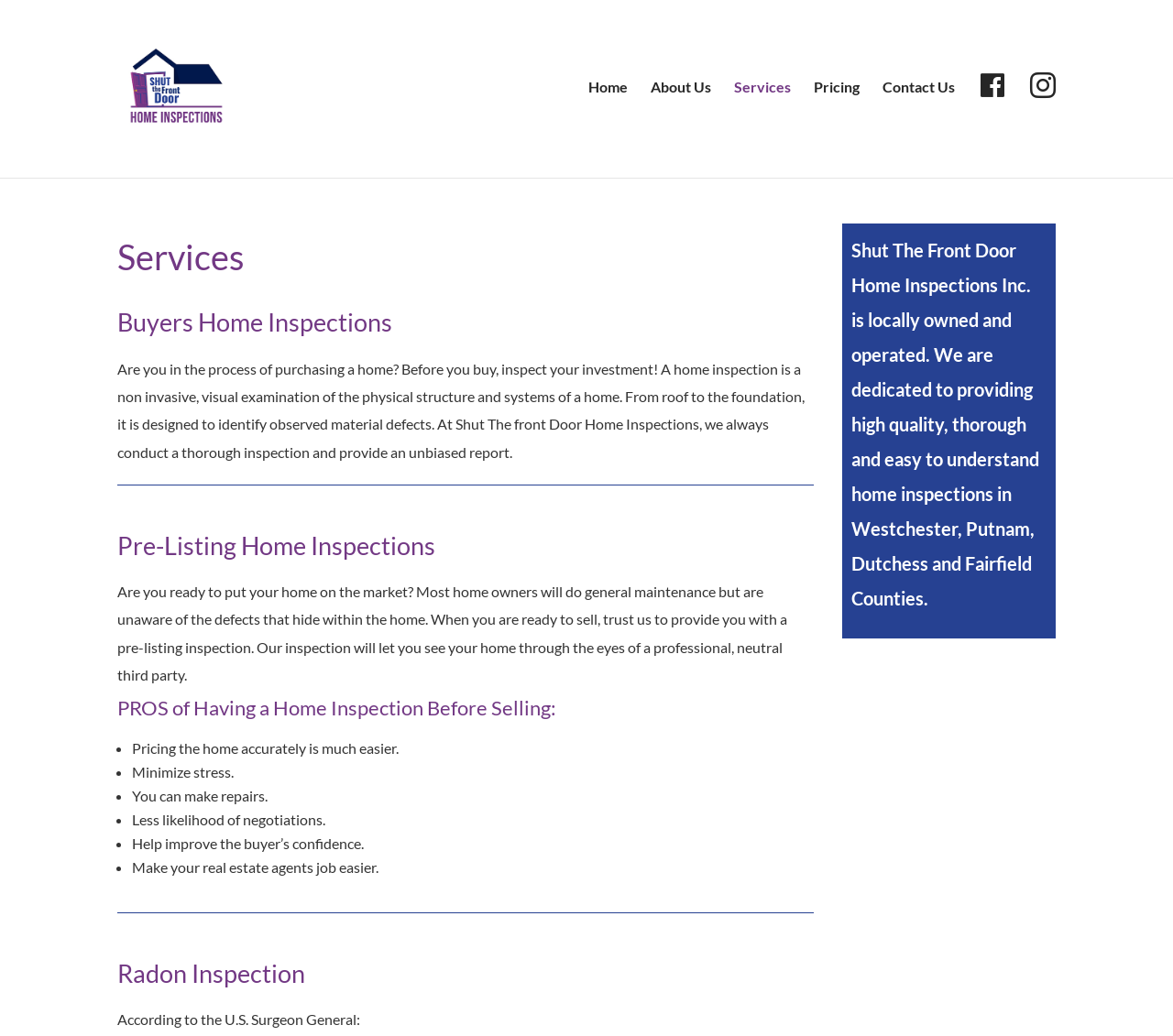Please specify the bounding box coordinates of the element that should be clicked to execute the given instruction: 'Click on the 'Home' link'. Ensure the coordinates are four float numbers between 0 and 1, expressed as [left, top, right, bottom].

[0.502, 0.078, 0.535, 0.165]